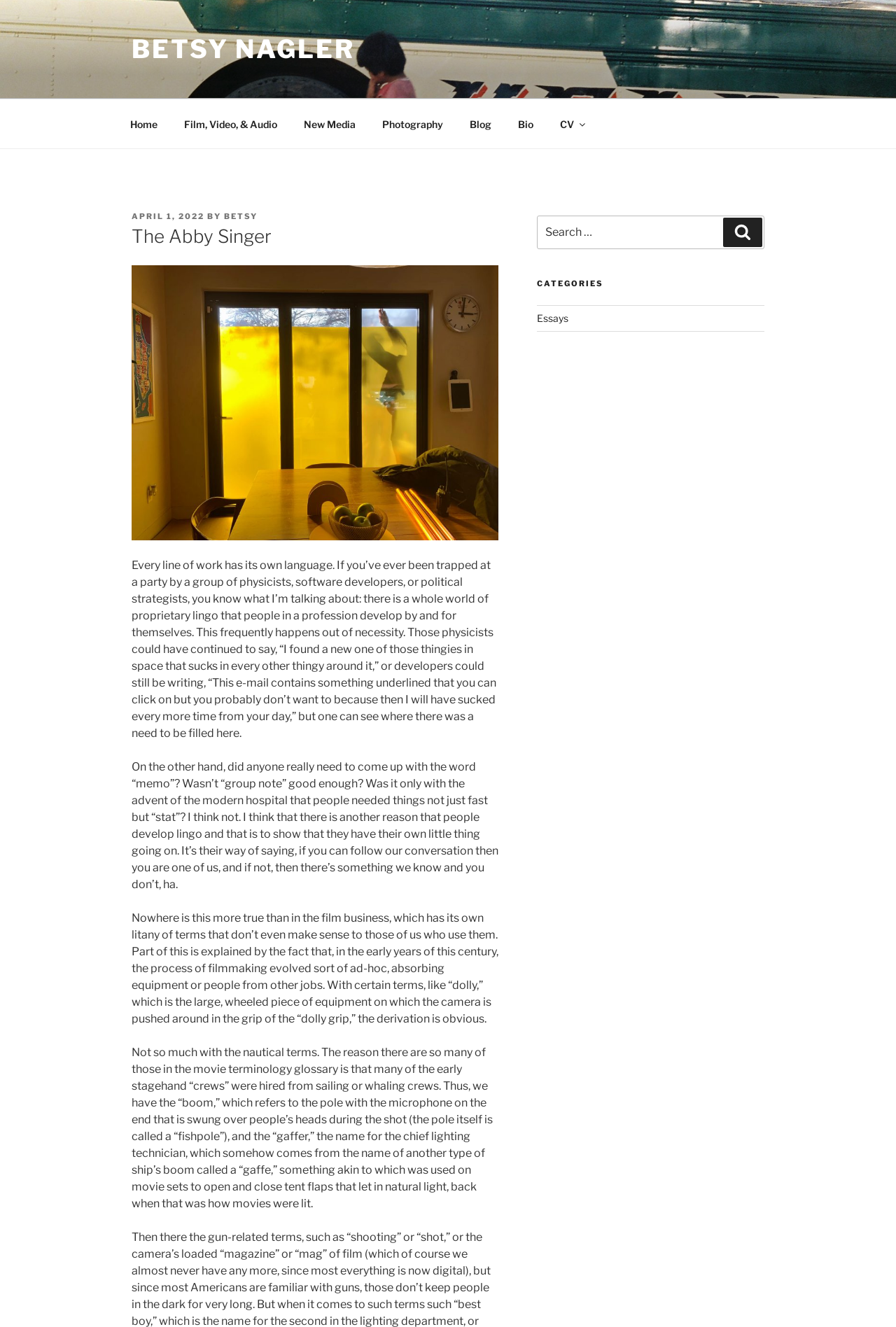Utilize the information from the image to answer the question in detail:
What is the name of the category that the blog post belongs to?

The blog post is categorized under 'Essays' which is one of the categories listed in the 'CATEGORIES' section of the blog sidebar.